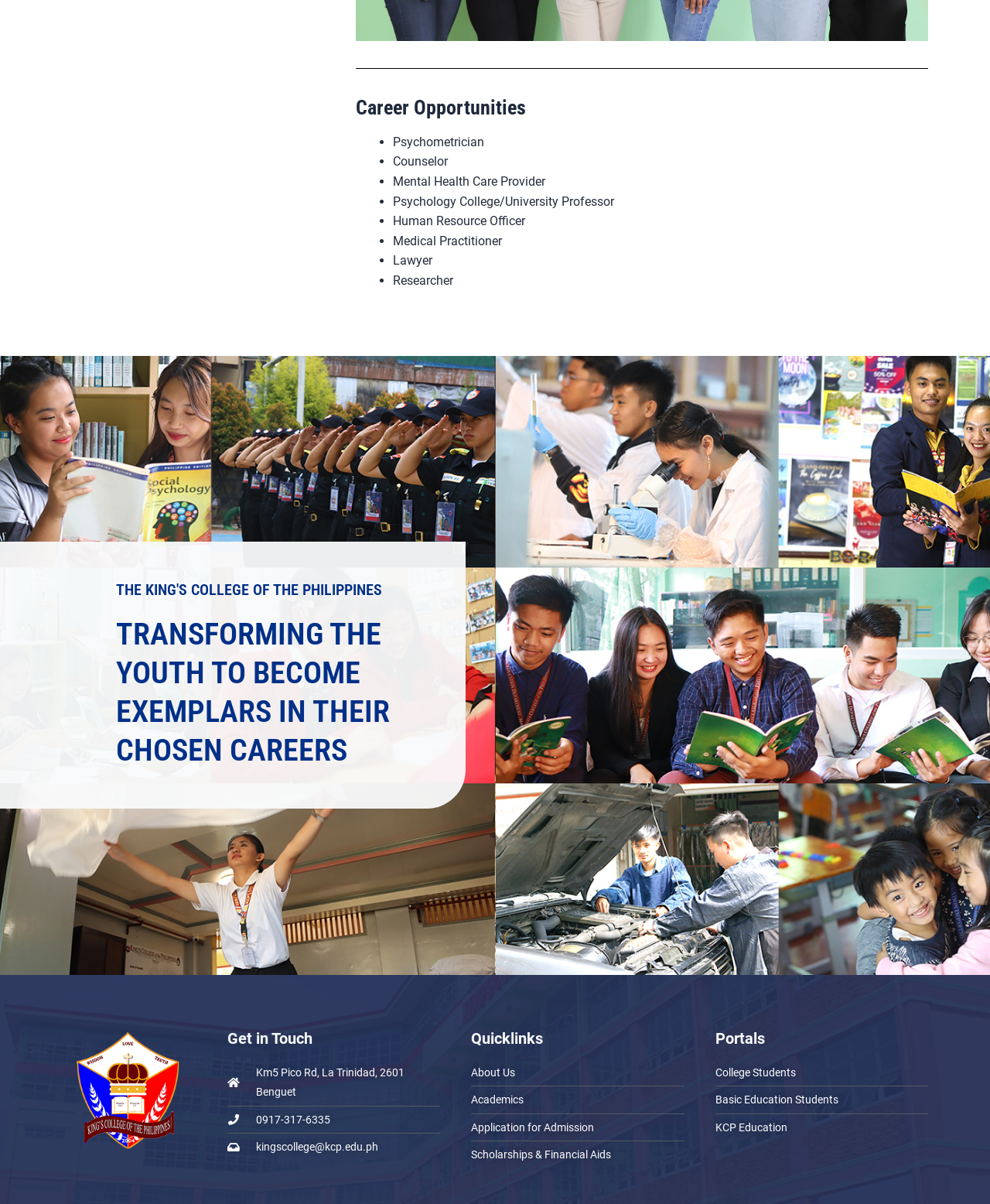Refer to the screenshot and give an in-depth answer to this question: What are the quick links provided?

I found the answer by looking at the list of link elements under the heading 'Quicklinks' which includes About Us, Academics, Application for Admission, and more.